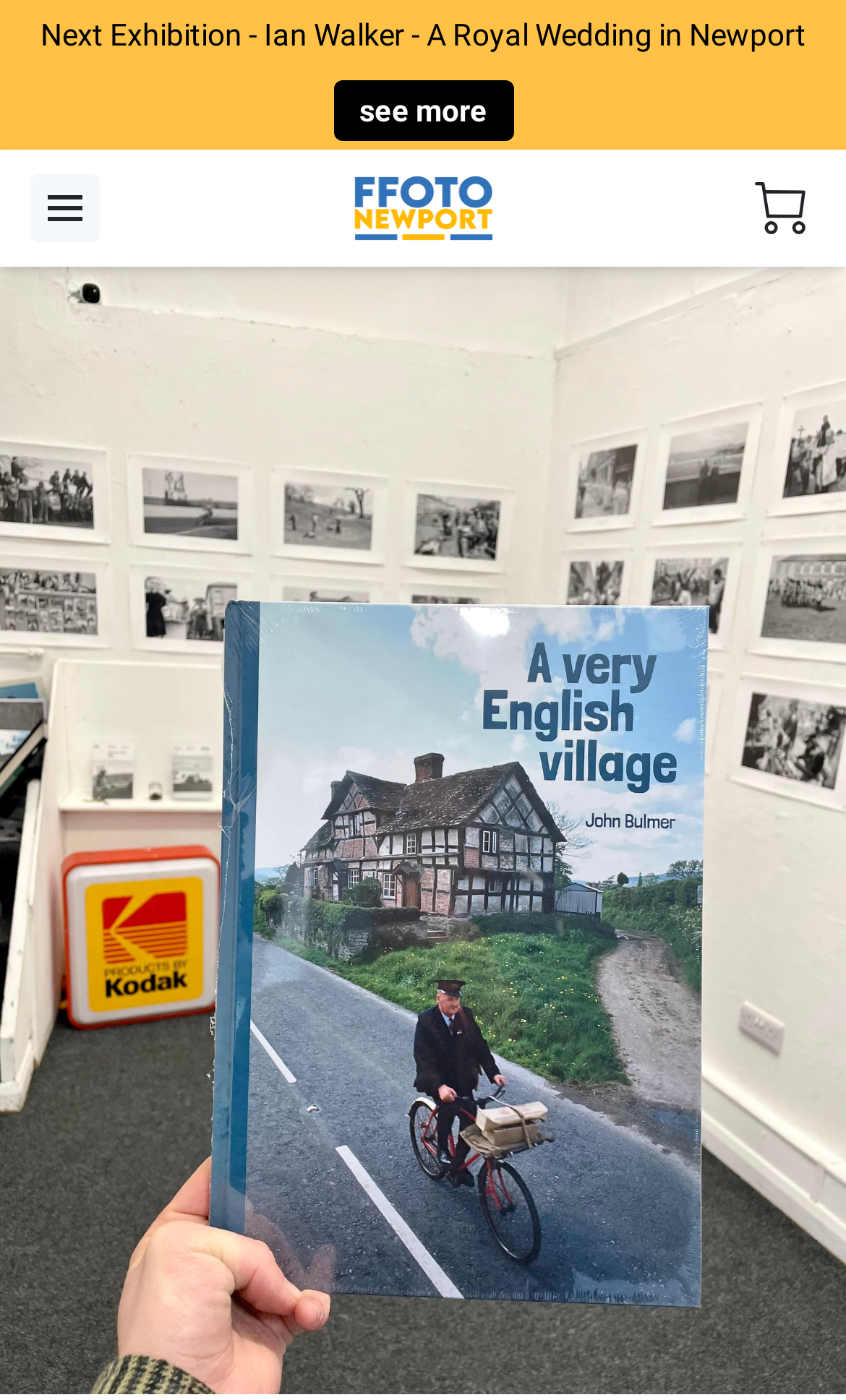Explain the webpage's layout and main content in detail.

The webpage appears to be a bookshop or photography gallery page, specifically showcasing a book titled "A Very English Village" by John Bulmer. 

At the top of the page, there is a notification or announcement about the next exhibition, "Ian Walker - A Royal Wedding in Newport", which takes up most of the width of the page. Below this, there is a "see more" link, a button, and a link to "Ffoto Newport", which is accompanied by an image of the same name. The "Ffoto Newport" link and image are positioned near the center of the page. 

On the right side of the page, there is a button with the text "0" and an accompanying image. 

The main content of the page is a large image that takes up most of the page's height, showcasing the book "A Very English Village - John Bulmer". This image spans the entire width of the page.